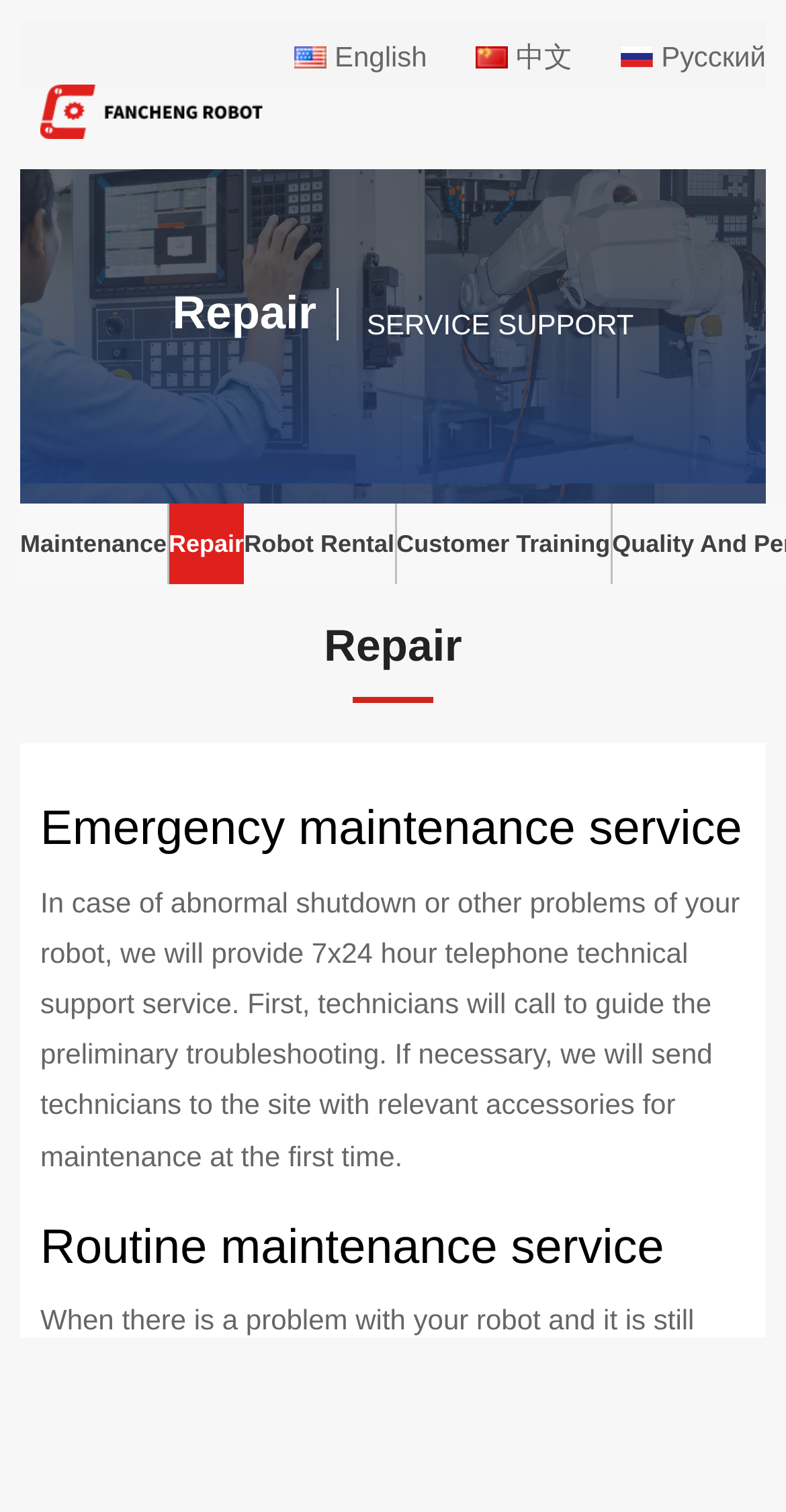Can you determine the bounding box coordinates of the area that needs to be clicked to fulfill the following instruction: "Learn about Emergency maintenance service"?

[0.051, 0.532, 0.949, 0.567]